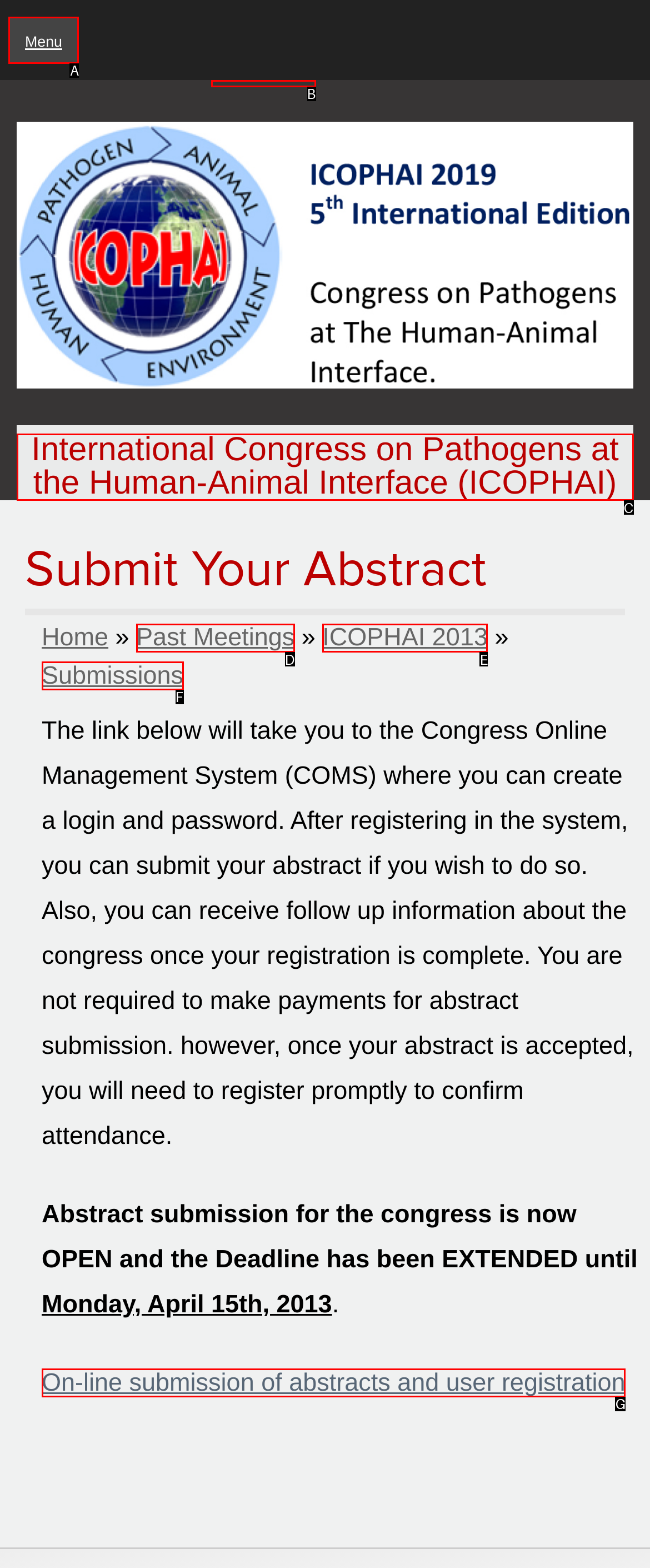Match the HTML element to the description: Skip to main content. Answer with the letter of the correct option from the provided choices.

B